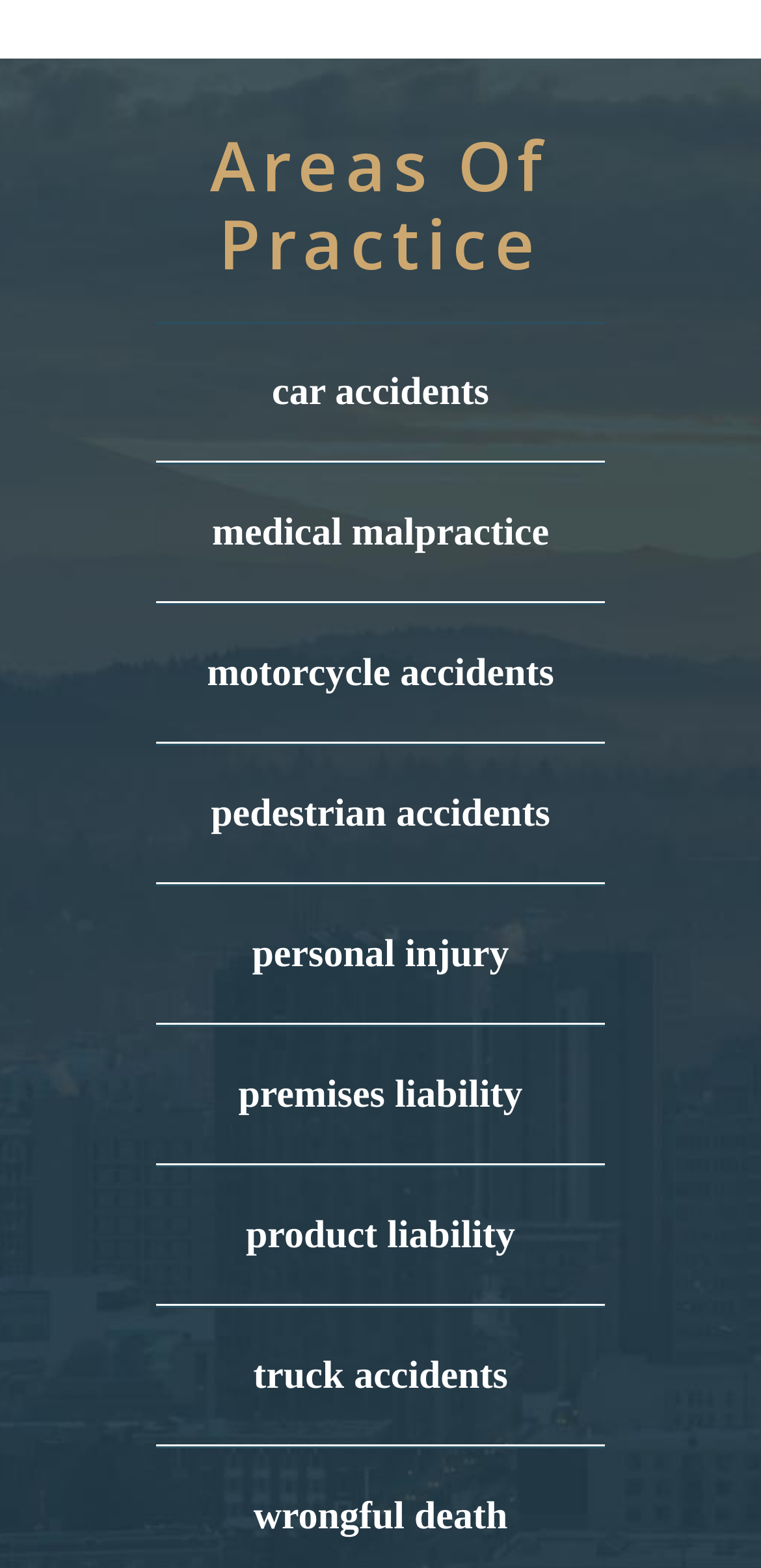Given the description Premises Liability, predict the bounding box coordinates of the UI element. Ensure the coordinates are in the format (top-left x, top-left y, bottom-right x, bottom-right y) and all values are between 0 and 1.

[0.205, 0.655, 0.795, 0.742]